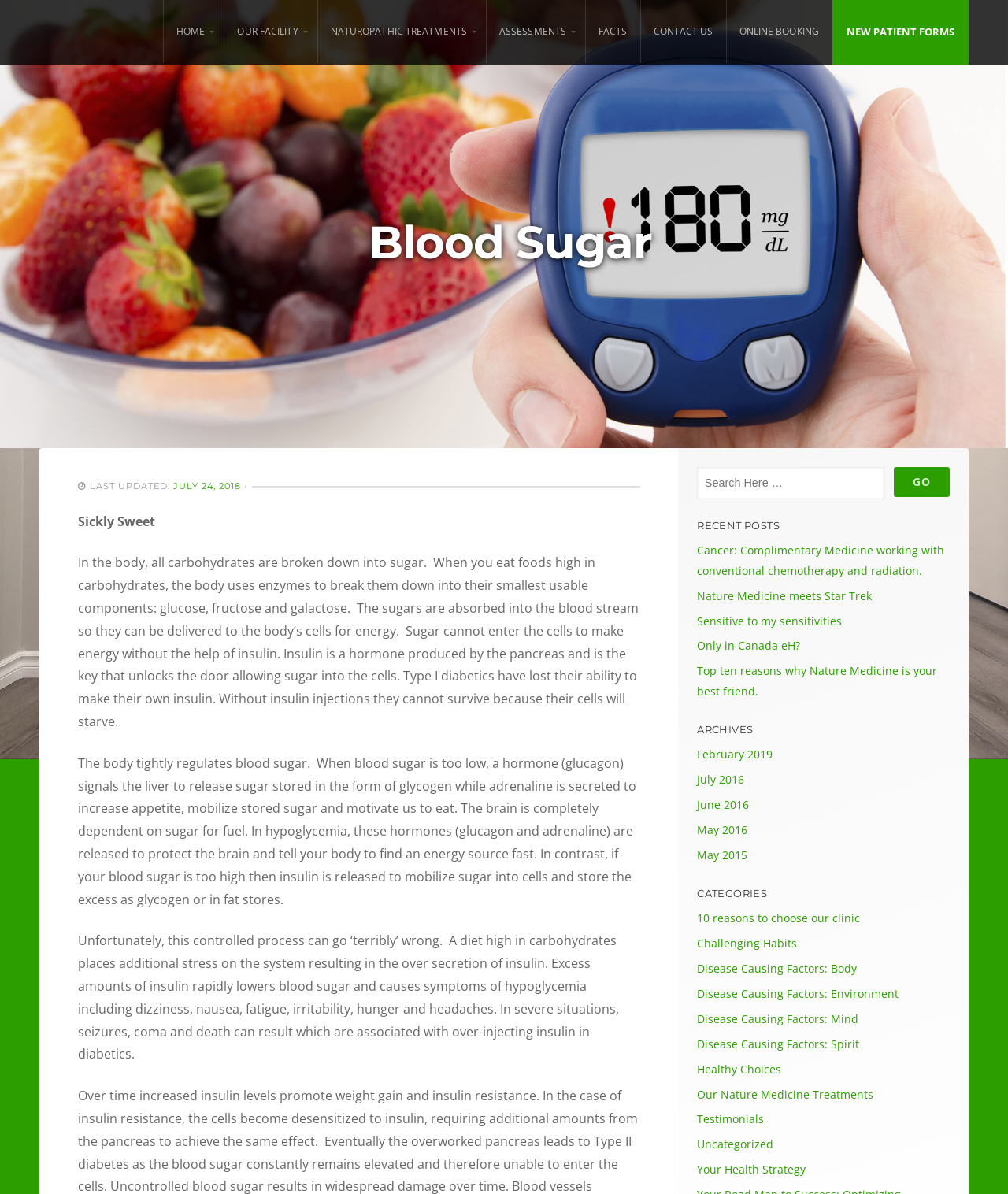Extract the main title from the webpage.

Nature Medicine Clinic